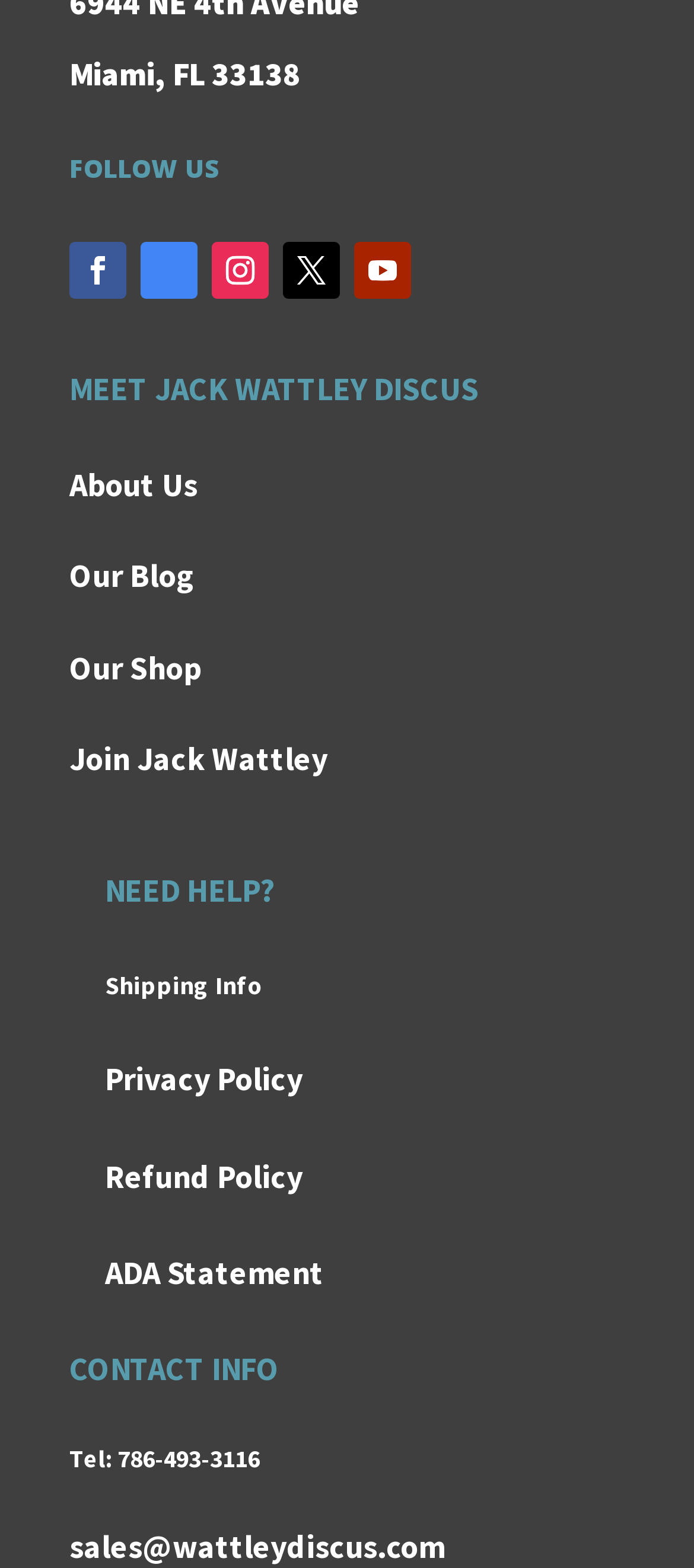Please give a one-word or short phrase response to the following question: 
How many social media platforms can you follow Jack Wattley Discus on?

5